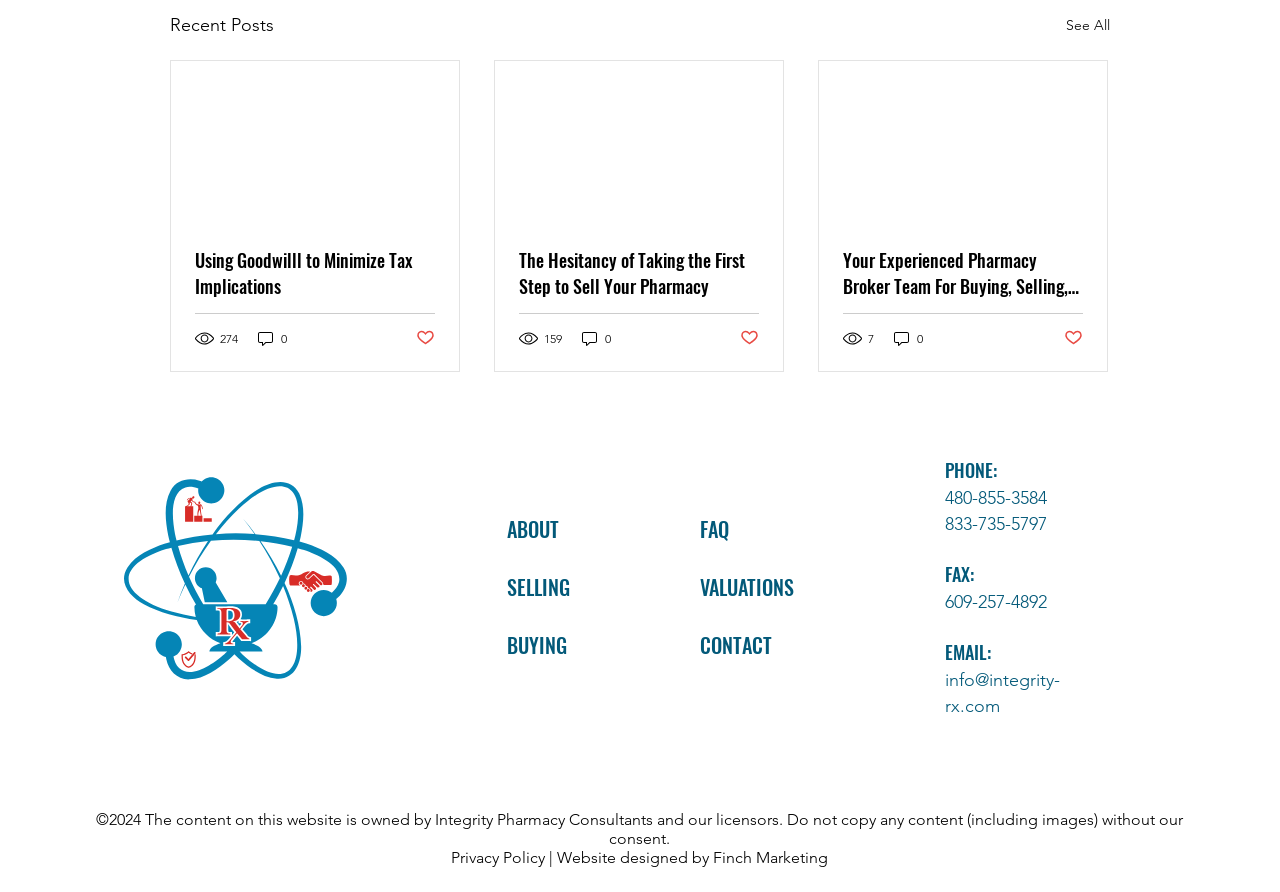How many views does the first post have?
Using the screenshot, give a one-word or short phrase answer.

274 views